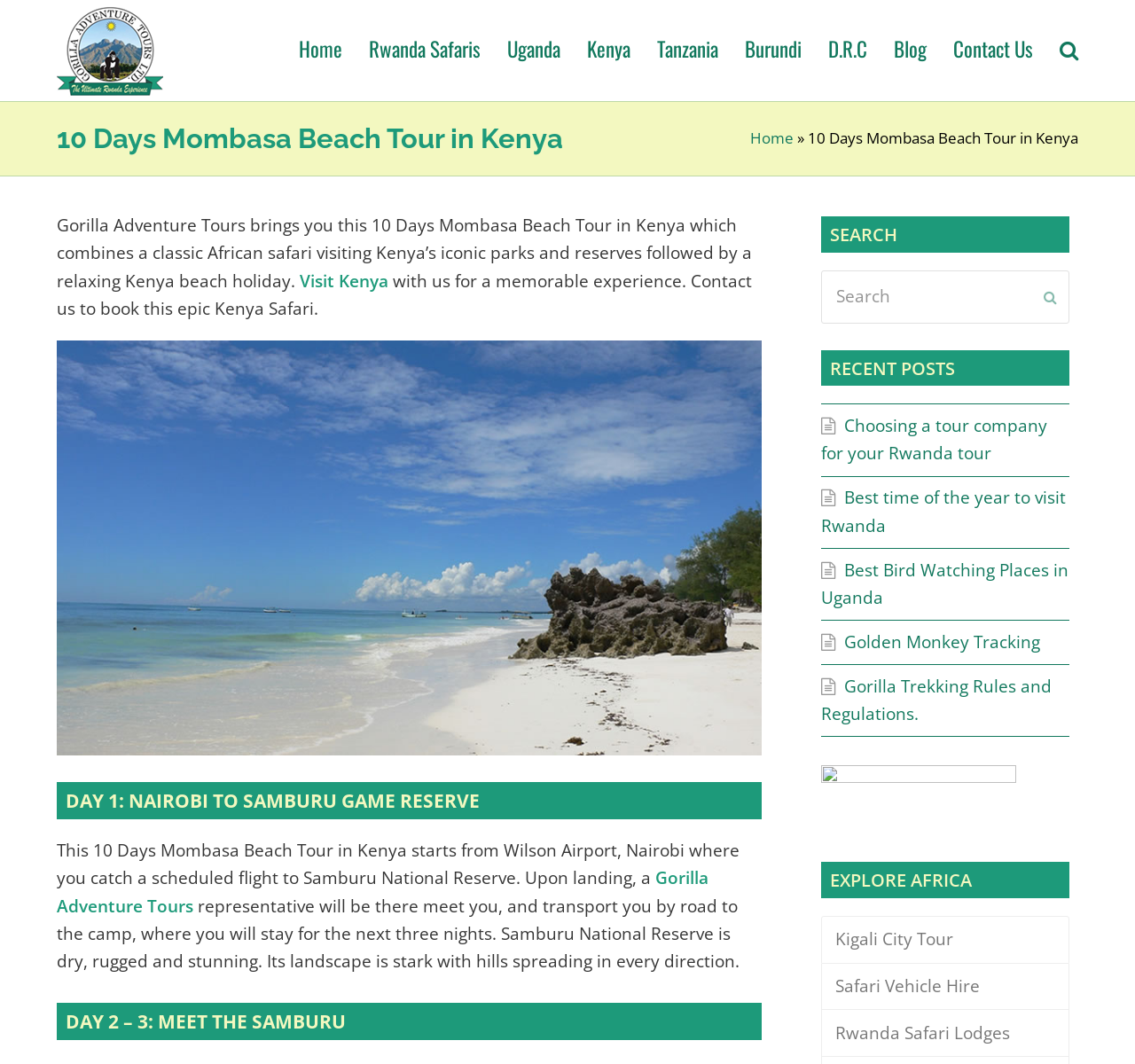Please determine the bounding box coordinates of the element's region to click for the following instruction: "Visit the 'Rwanda Safaris' page".

[0.313, 0.027, 0.435, 0.068]